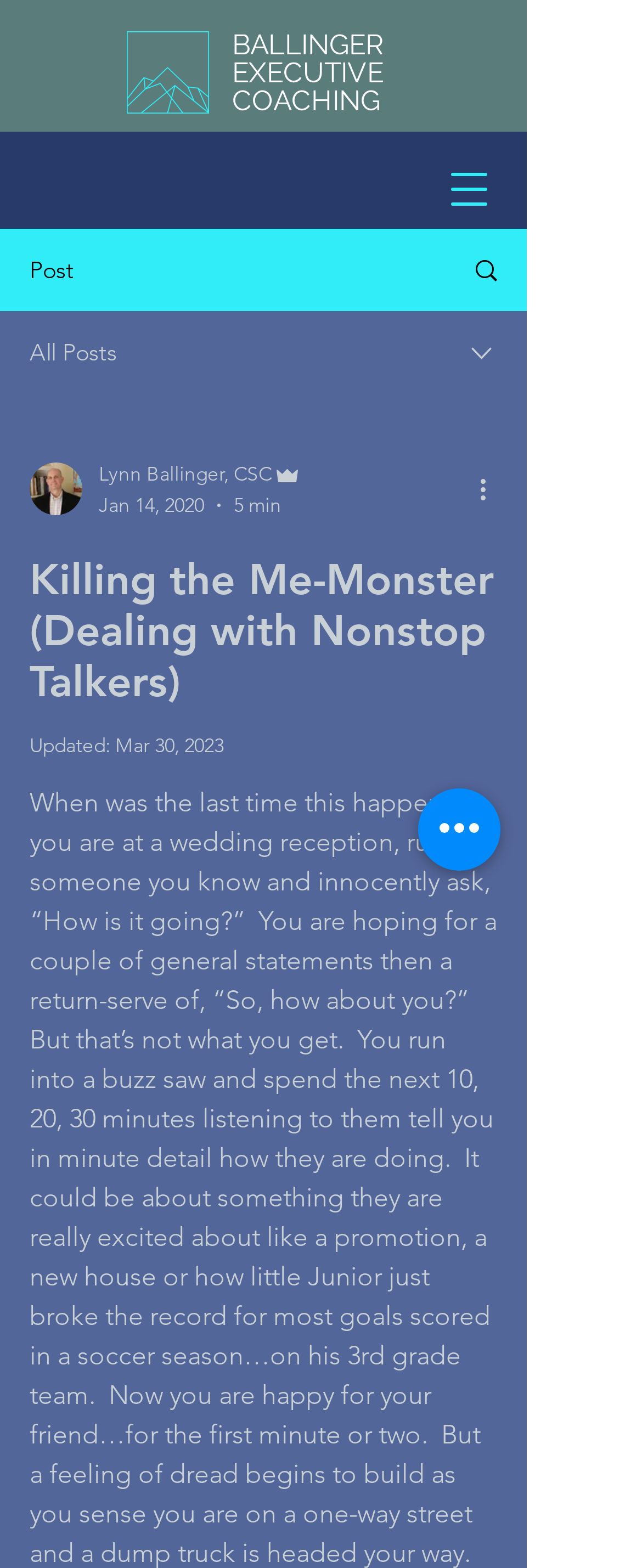When was the article last updated?
Provide a fully detailed and comprehensive answer to the question.

I found the answer by looking at the StaticText element that says 'Updated:', which is followed by a generic element with the date 'Mar 30, 2023'. This indicates that the article was last updated on that date.